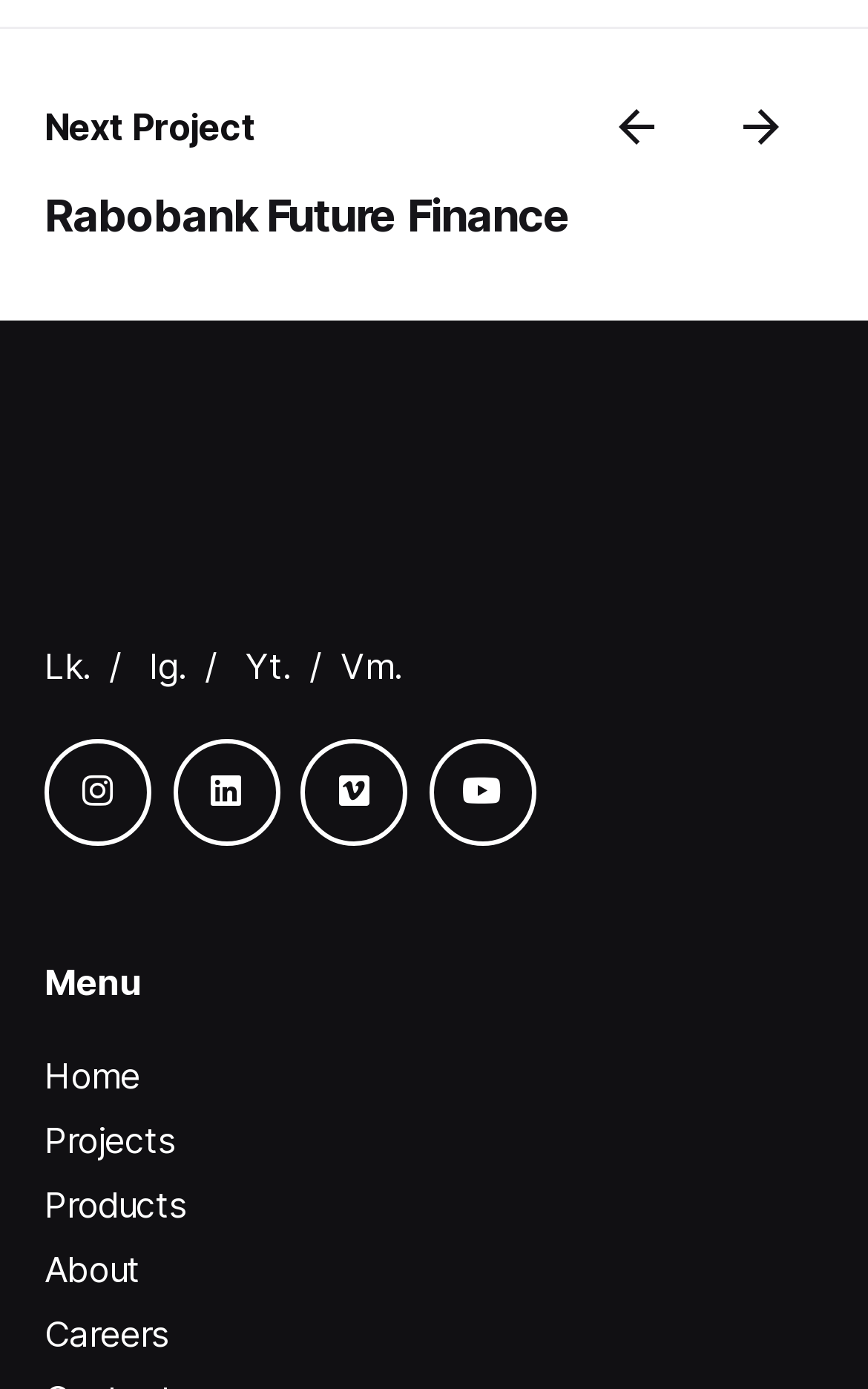Using the details in the image, give a detailed response to the question below:
What is the name of the project?

The heading 'Next Project' is located at the top of the webpage, indicating that the current webpage is related to a project, and the name of the project is 'Next Project'.